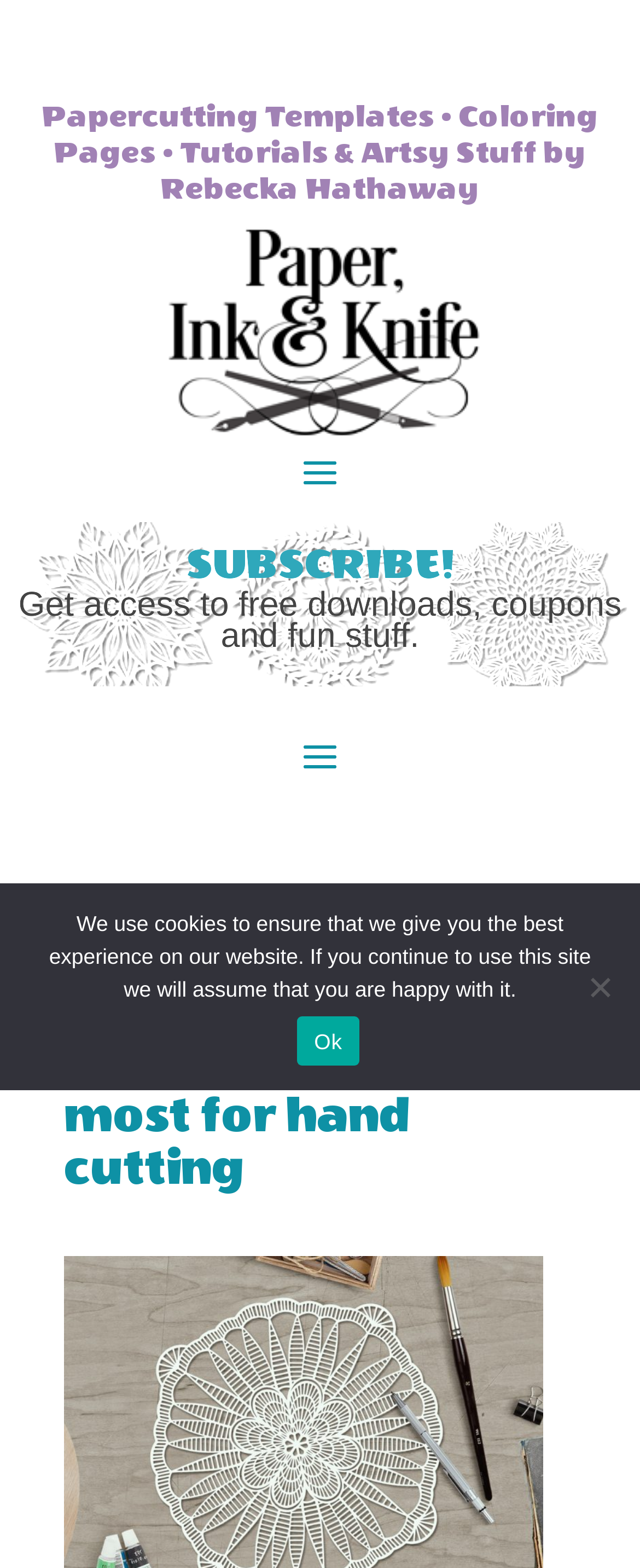Give a complete and precise description of the webpage's appearance.

The webpage is about papercutting tools and supplies, with a focus on the author's personal preferences and recommendations. At the top of the page, there is a heading that reads "Papercutting Templates • Coloring Pages • Tutorials & Artsy Stuff by Rebecka Hathaway". Below this heading, there is a link with an accompanying image, which takes up a significant portion of the top section of the page.

Further down, there is a prominent heading that says "SUBSCRIBE!", followed by a brief description that invites visitors to get access to free downloads, coupons, and other fun stuff. 

The main content of the page is headed by a title that reads "Papercutting tools and supplies. The things that I use most for hand cutting", which is positioned roughly in the middle of the page. 

At the bottom of the page, there is a cookie notice dialog box that informs visitors about the website's use of cookies. The dialog box contains a brief message and two buttons: "Ok" and "No".